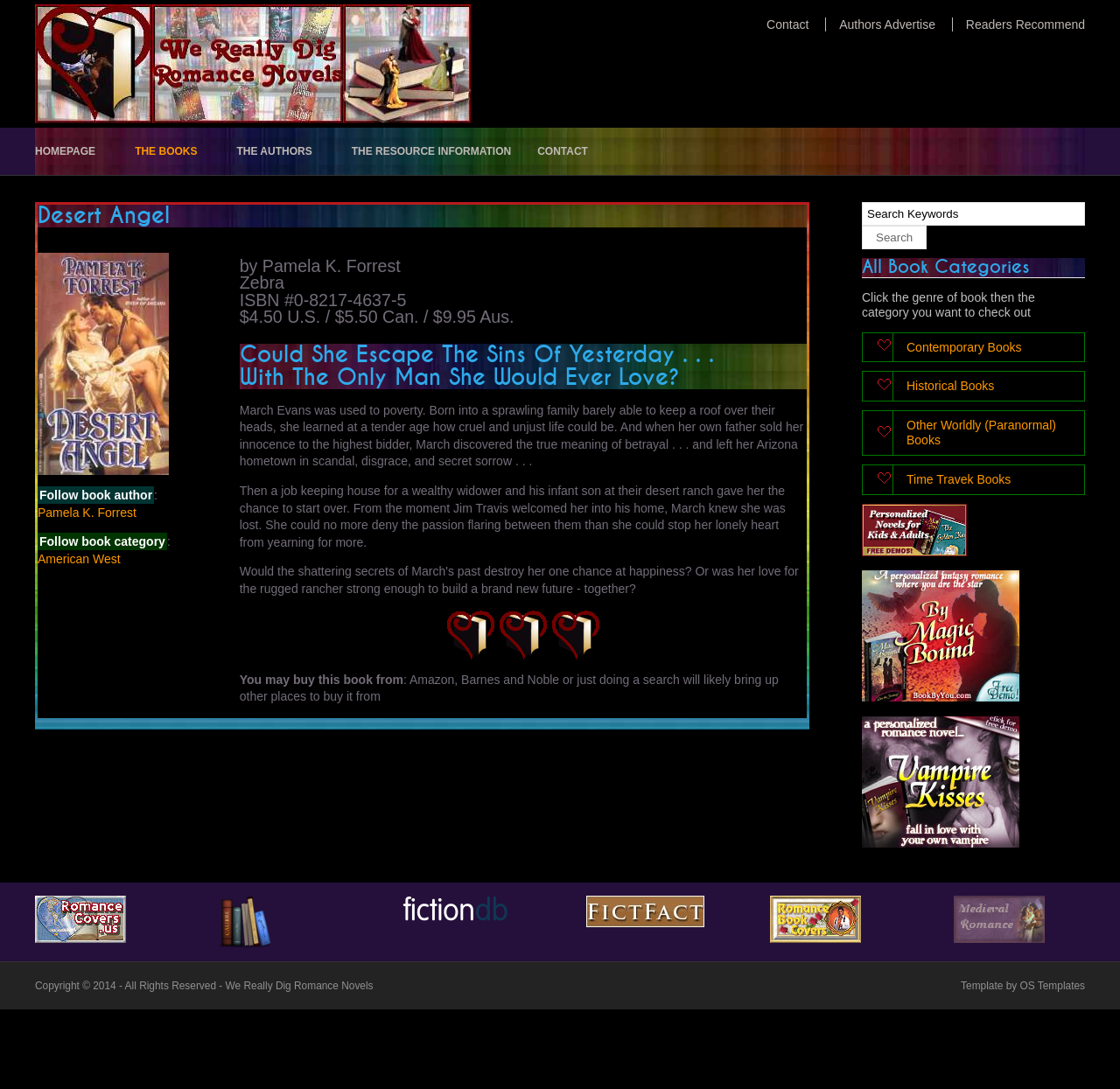Generate a comprehensive description of the webpage content.

This webpage is dedicated to the book "Desert Angel" by Pamela K. Forrest, reviewed by We Really Dig Romance Novels. At the top of the page, there is a heading with the website's name, accompanied by three identical images of the website's logo. Below this, there are several links to other pages on the website, including "Contact", "Authors Advertise", and "Readers Recommend".

The main content of the page is divided into two sections. On the left side, there is a heading with the book title "Desert Angel", followed by an image of the book cover. Below this, there is information about the book, including the author, publisher, and price. There is also a brief summary of the book's plot, which describes the story of March Evans, a young woman who escapes her difficult past and finds love with a wealthy widower.

On the right side of the page, there is a section with links to various book categories, including Contemporary, Historical, and Paranormal books. There are also links to personalized romance novels and other related resources. Below this, there are several links to external websites, including Calibre, Fiction Database, and Romance Book Covers.

At the bottom of the page, there is a copyright notice and a link to the website's template designer, OS Templates.